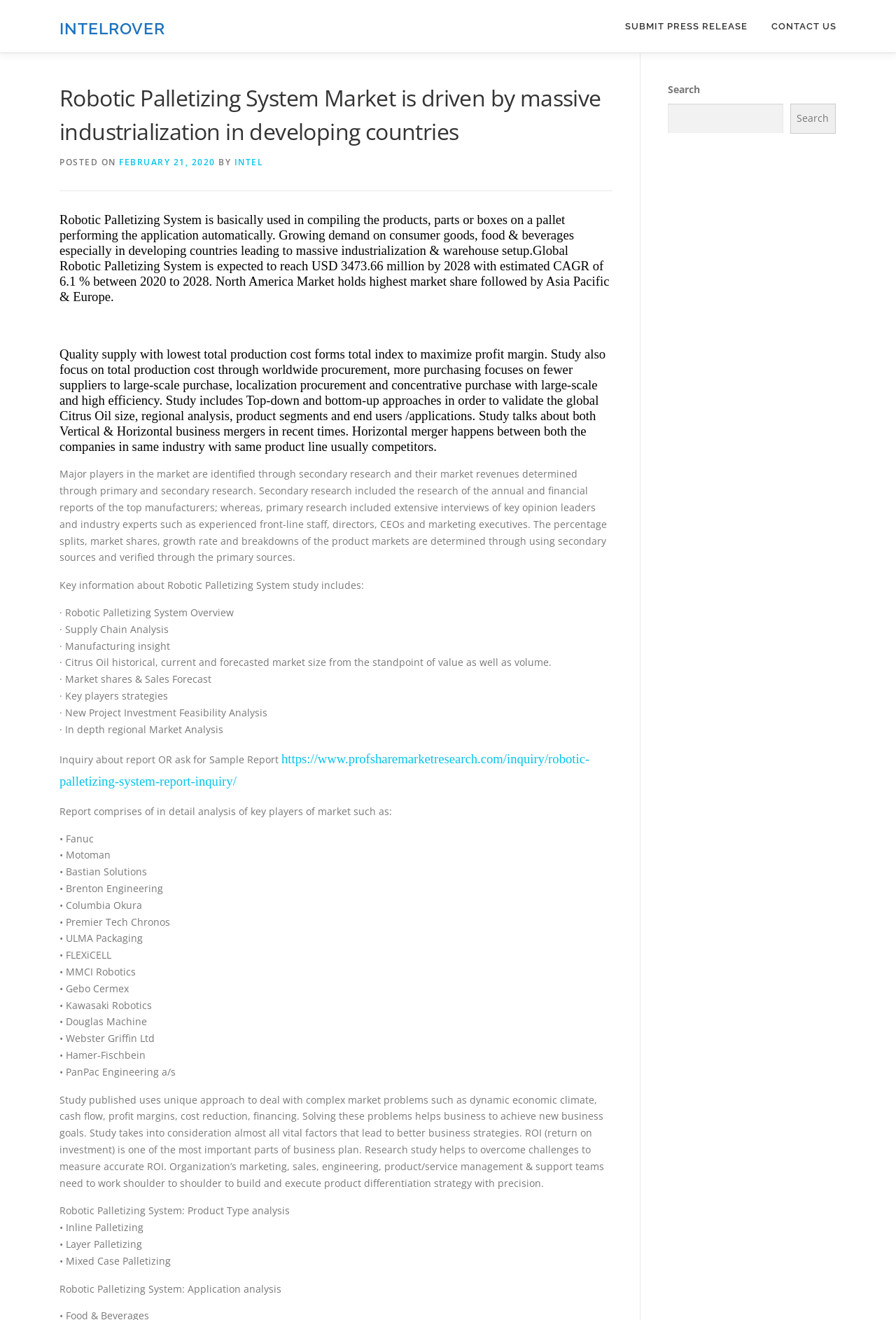What is the purpose of the 'Inquiry about report OR ask for Sample Report' link?
Please give a detailed and elaborate answer to the question.

The 'Inquiry about report OR ask for Sample Report' link is provided on the webpage to allow users to inquire about the report or request a sample report, which can be accessed through the provided URL.